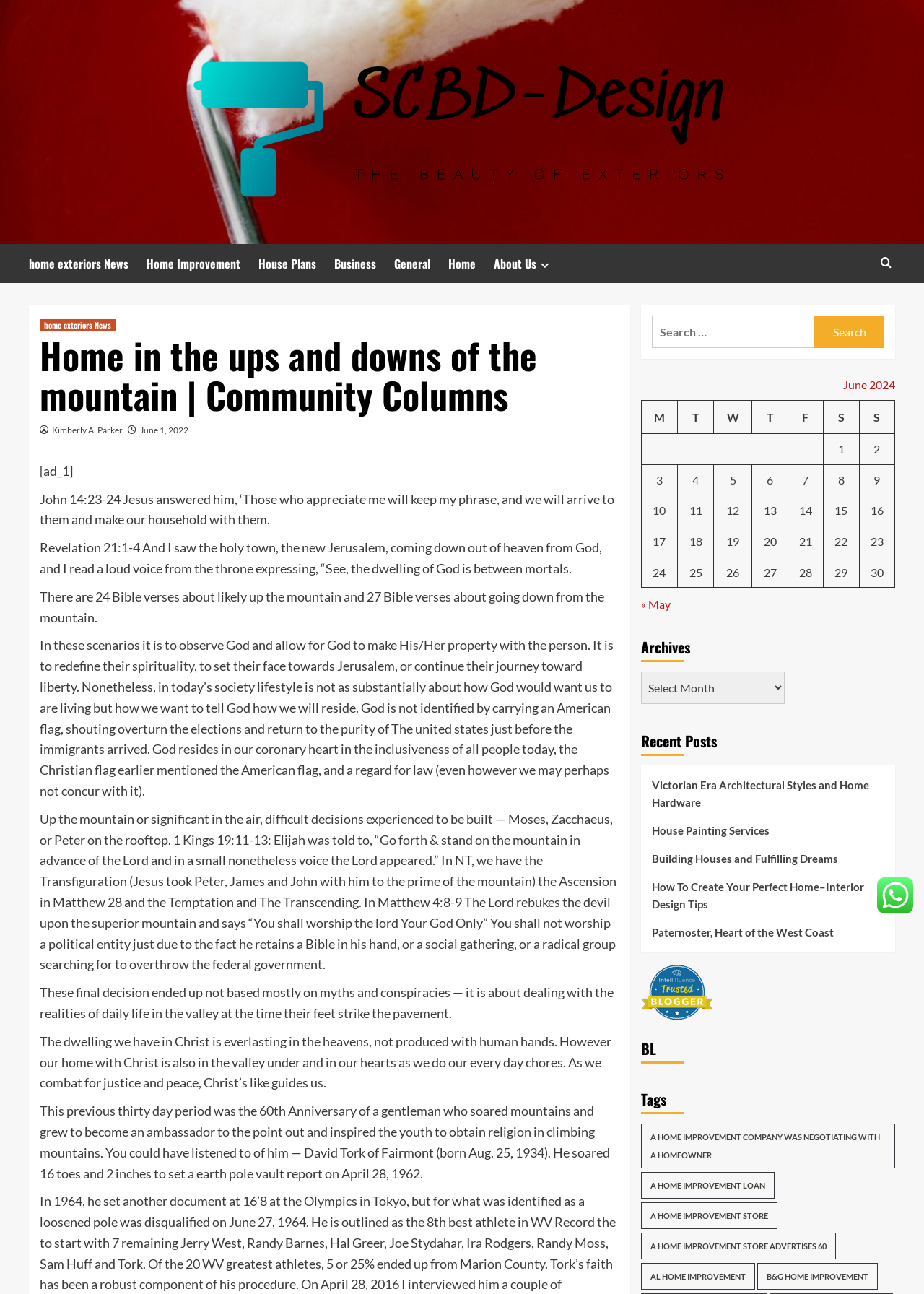Indicate the bounding box coordinates of the element that must be clicked to execute the instruction: "Click on the 'Home Improvement' link". The coordinates should be given as four float numbers between 0 and 1, i.e., [left, top, right, bottom].

[0.159, 0.189, 0.28, 0.219]